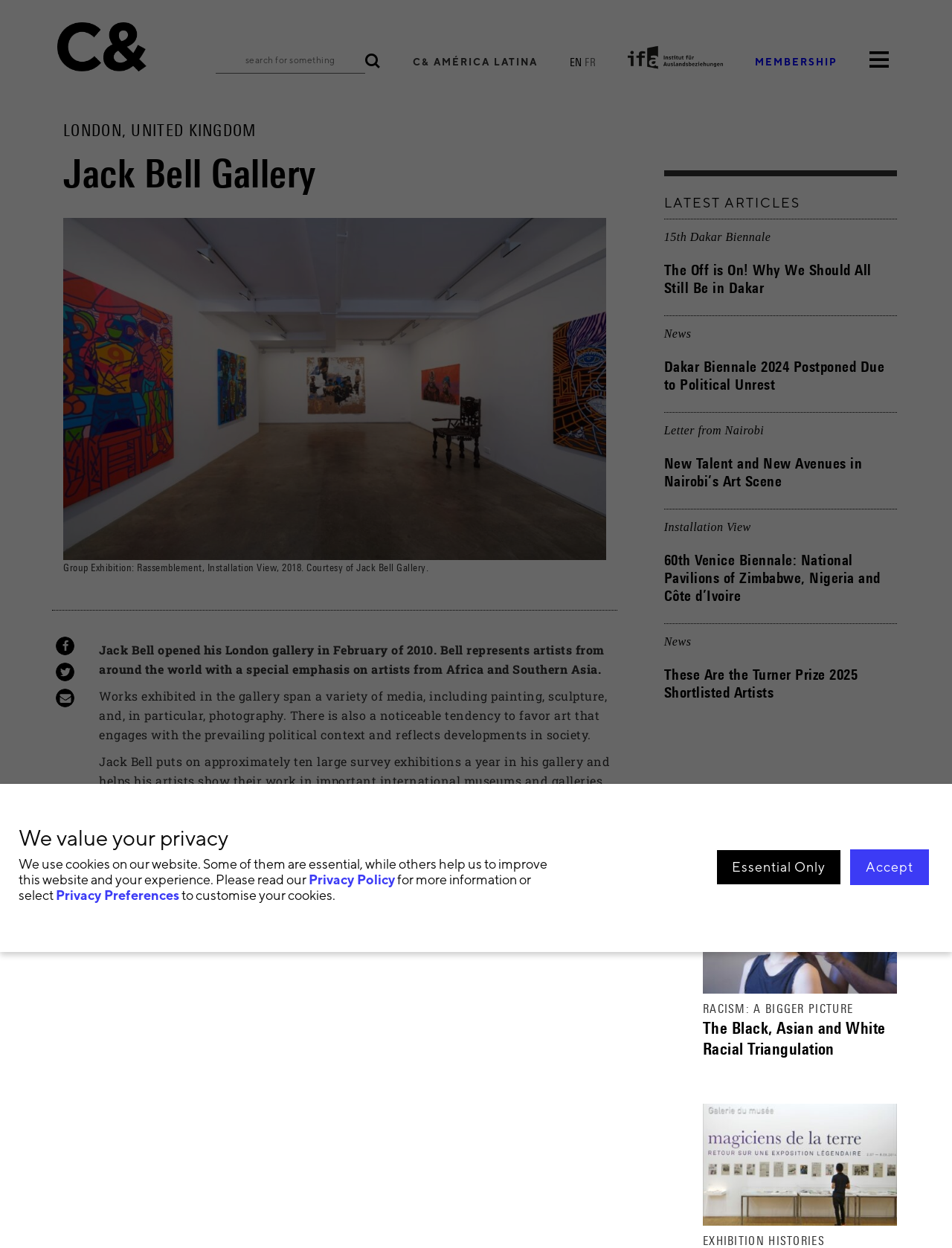Locate the bounding box coordinates of the clickable area to execute the instruction: "view Jack Bell Gallery". Provide the coordinates as four float numbers between 0 and 1, represented as [left, top, right, bottom].

[0.066, 0.122, 0.637, 0.157]